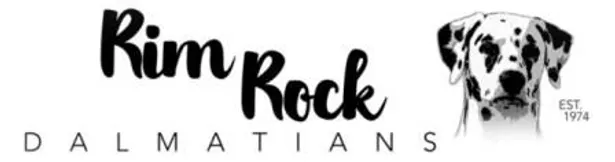What is the color scheme of the Dalmatian illustration?
Your answer should be a single word or phrase derived from the screenshot.

Black and white